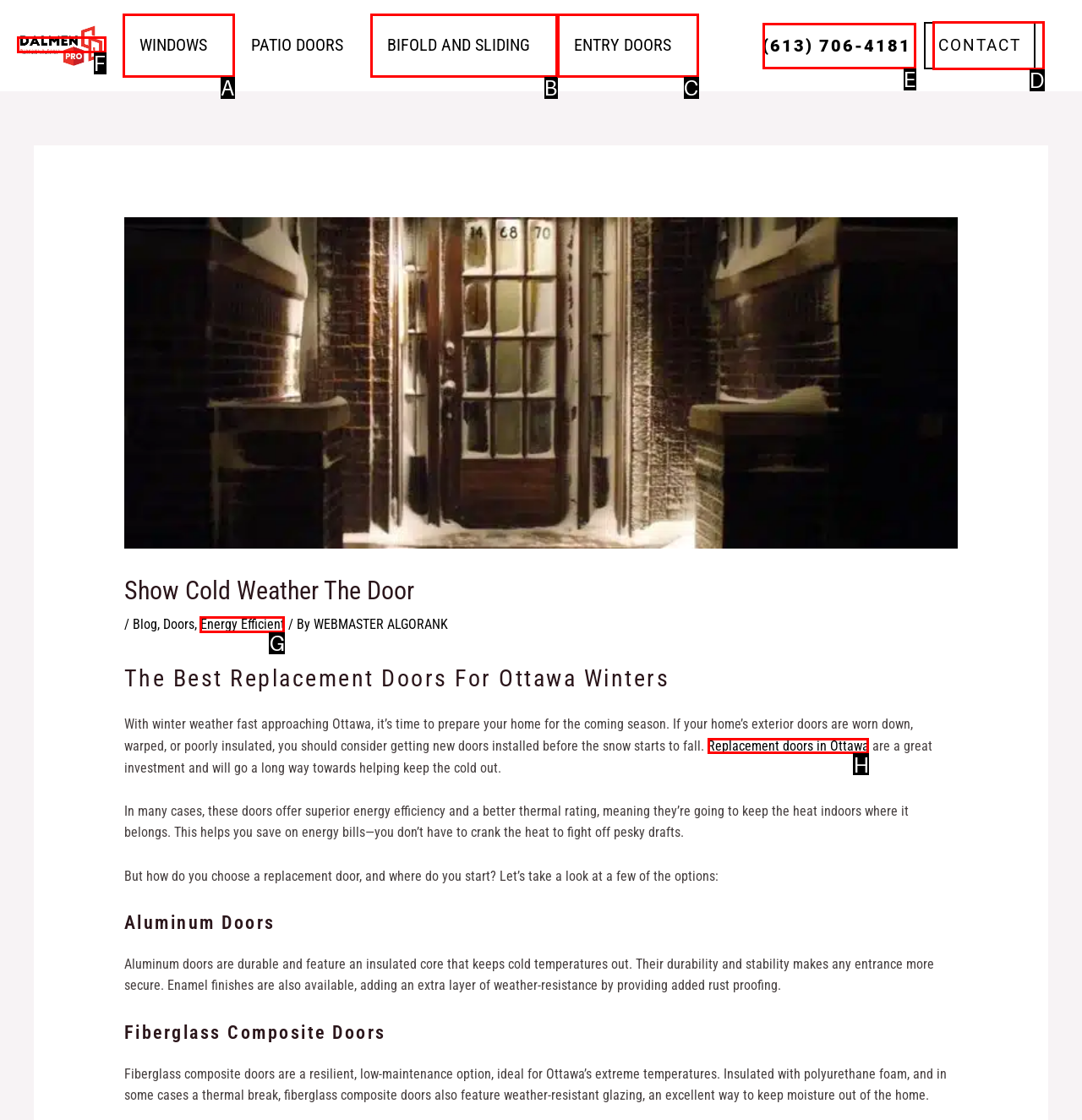Which lettered option should be clicked to achieve the task: Learn about Replacement doors in Ottawa? Choose from the given choices.

H